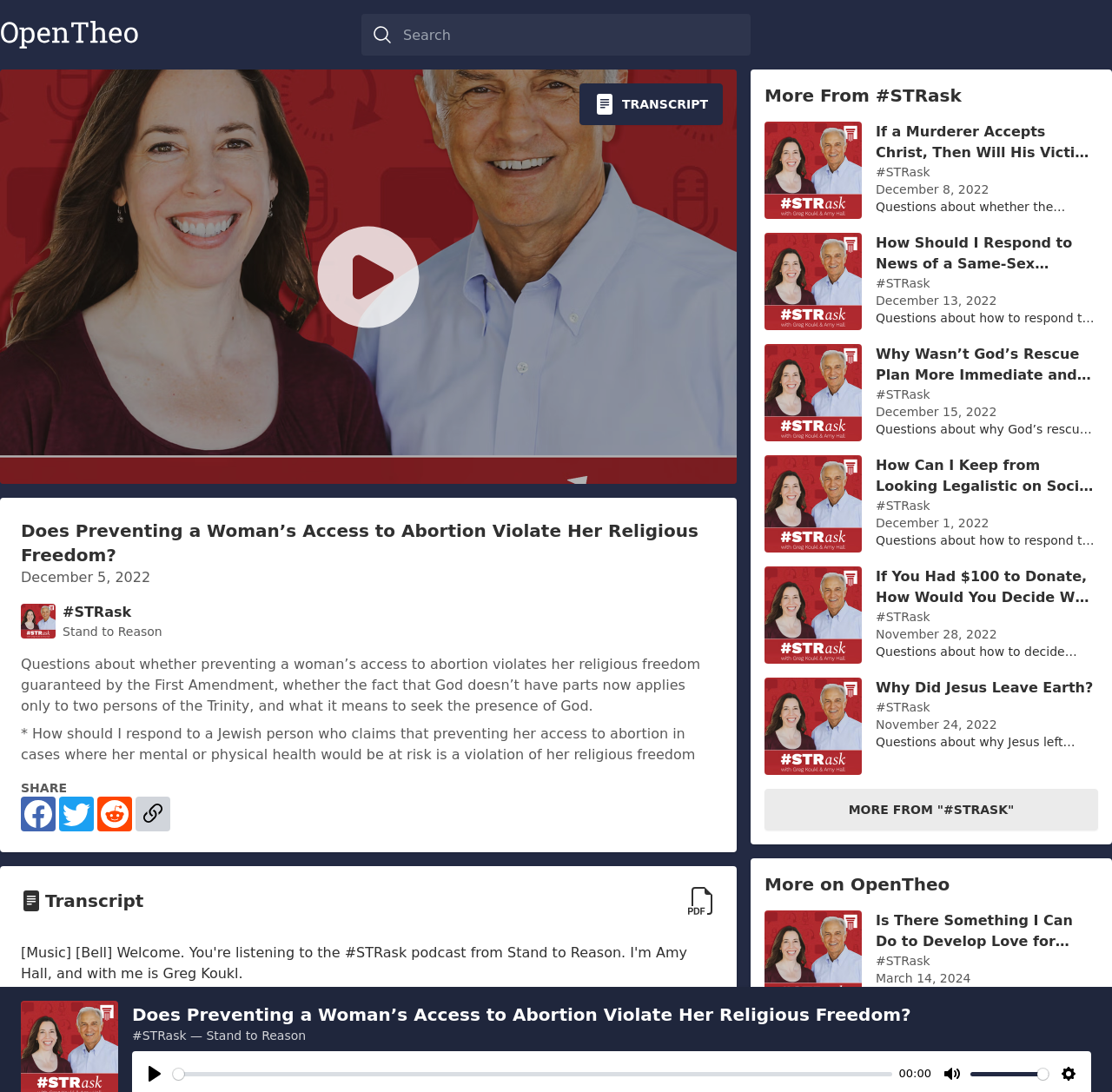Create a detailed summary of the webpage's content and design.

This webpage is about a transcript of a podcast or video episode titled "Does Preventing a Woman's Access to Abortion Violate Her Religious Freedom?" from the #STRask series by Stand to Reason. The page has a search bar at the top, followed by the OpenTheo logo and a link to the OpenTheo website. 

Below the logo, there is a heading with the episode title, followed by a link to the #STRask series and a play button to start the audio. There is also a slider to seek through the audio, a timer showing the current time, and buttons to mute or adjust the volume.

On the left side of the page, there is a section with a heading "Transcript" and a button to download the transcript as a PDF. Below this, there are three questions related to the episode's topic, including one about responding to a Jewish person who claims that preventing access to abortion violates their religious freedom, another about the theology of God's nature, and a third about seeking God's presence.

Further down, there is a section with a heading "SHARE" and links to share the episode on Facebook, Twitter, and Reddit, as well as a button to copy the link.

On the right side of the page, there is a section with a heading "More From #STRask" and a list of five related episodes, each with a link and an image. The episodes' topics include responding to news of a same-sex marriage, God's rescue plan, and how to decide which ministry to donate to.

At the bottom of the page, there is a section with a heading "More on OpenTheo" and a link to another episode titled "Is There Something I Can Do to Develop Love for Christ if I Am Emotionally Detached?"